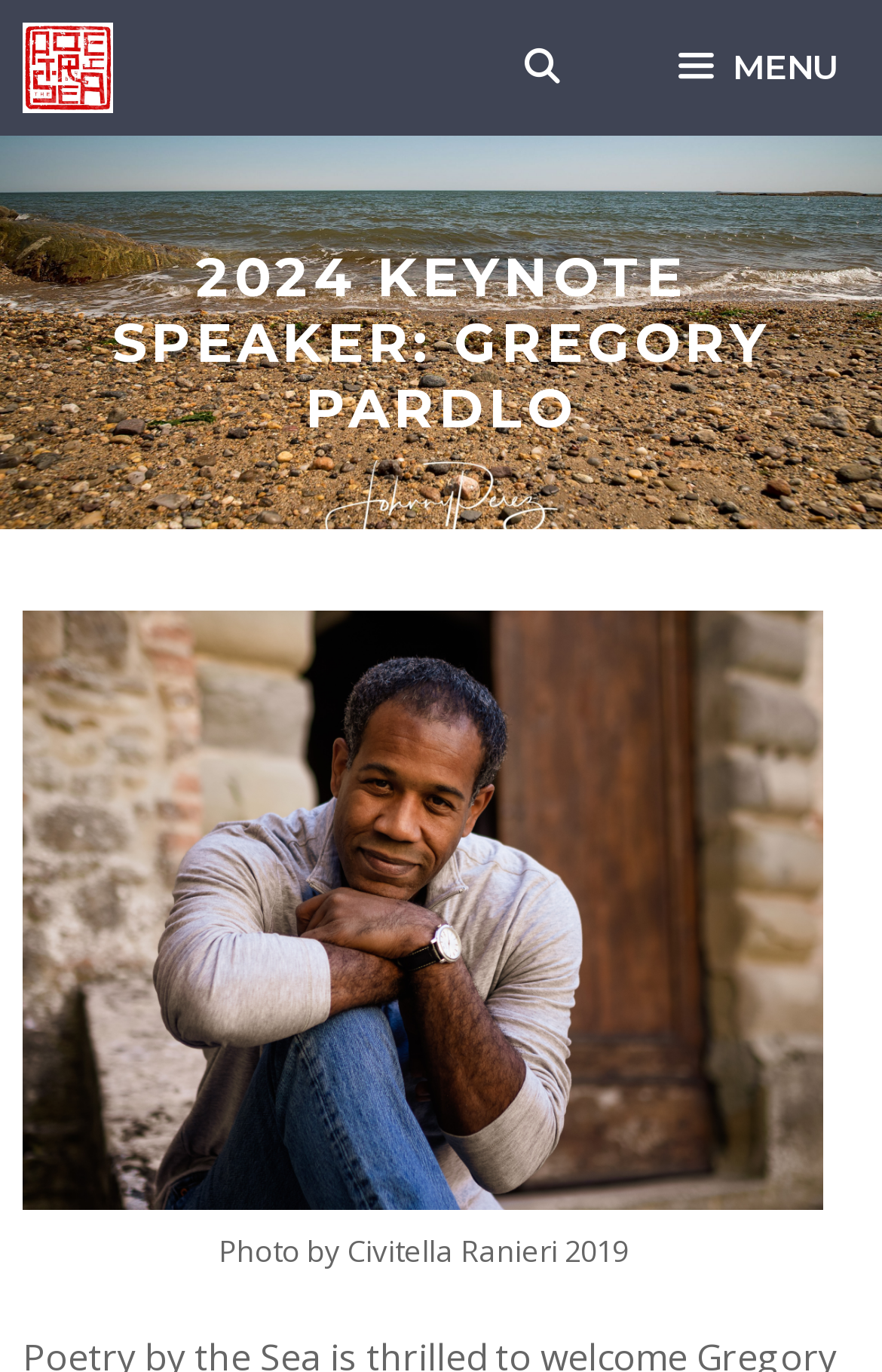Generate an in-depth caption that captures all aspects of the webpage.

The webpage is about the 2024 Keynote Speaker, Gregory Pardlo, at the Poetry by the Sea conference. At the top left corner, there is a link to "Poetry by the Sea" accompanied by an image with the same name. Next to it, on the top right corner, there is a link to "Open Search Bar" and a button labeled "MENU" that controls the mobile menu.

Below the top navigation bar, there is a prominent heading that reads "2024 KEYNOTE SPEAKER: GREGORY PARDLO" spanning almost the entire width of the page. Underneath the heading, there is a figure with a caption that contains the text "Photo by Civitella Ranieri 2019", indicating that the figure is a photo taken by Civitella Ranieri in 2019. The figure and its caption occupy a significant portion of the page, suggesting that the photo is a prominent feature of the webpage.